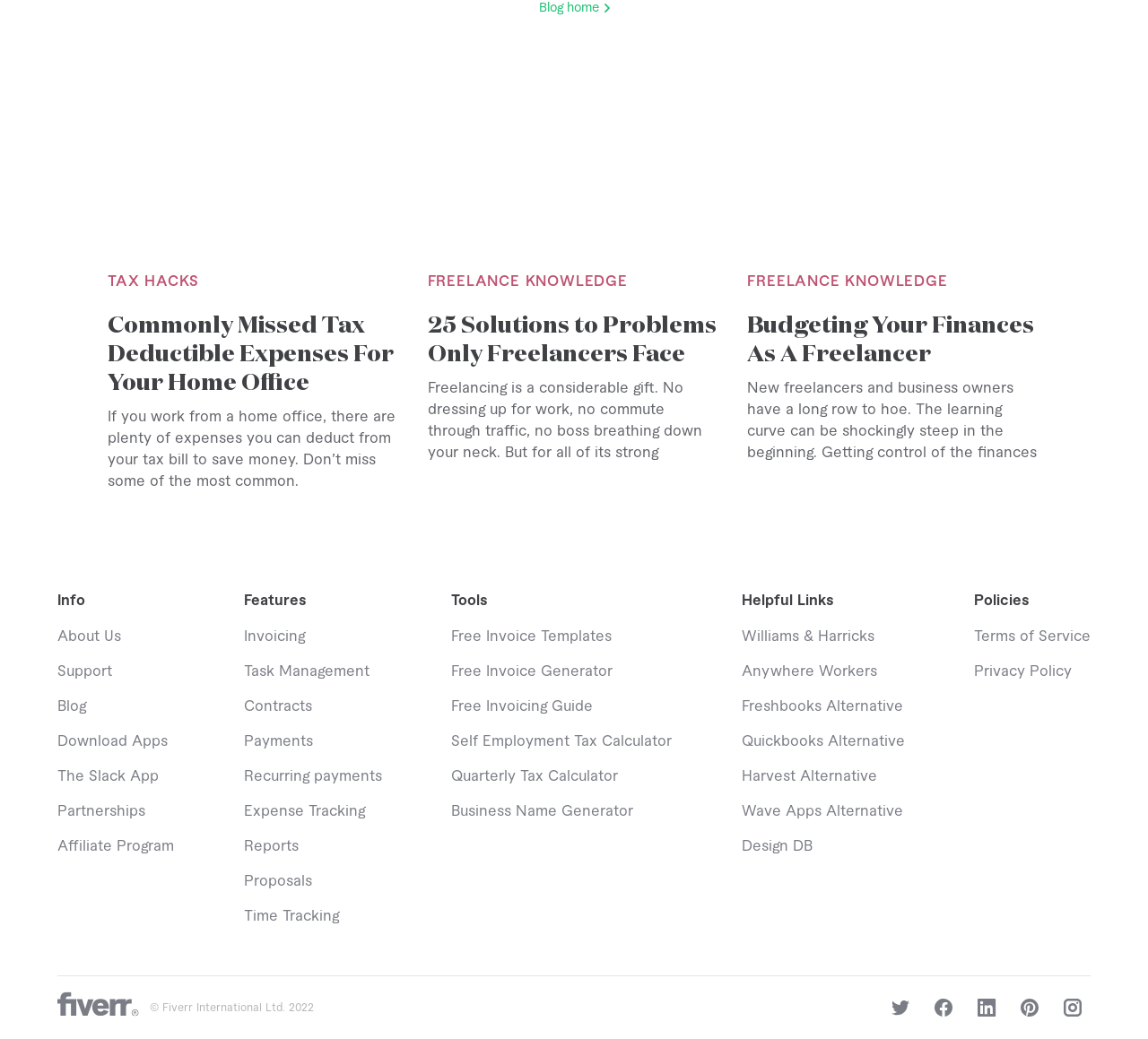Use a single word or phrase to answer the question:
What is the purpose of the 'Expense Tracking' feature?

To track expenses